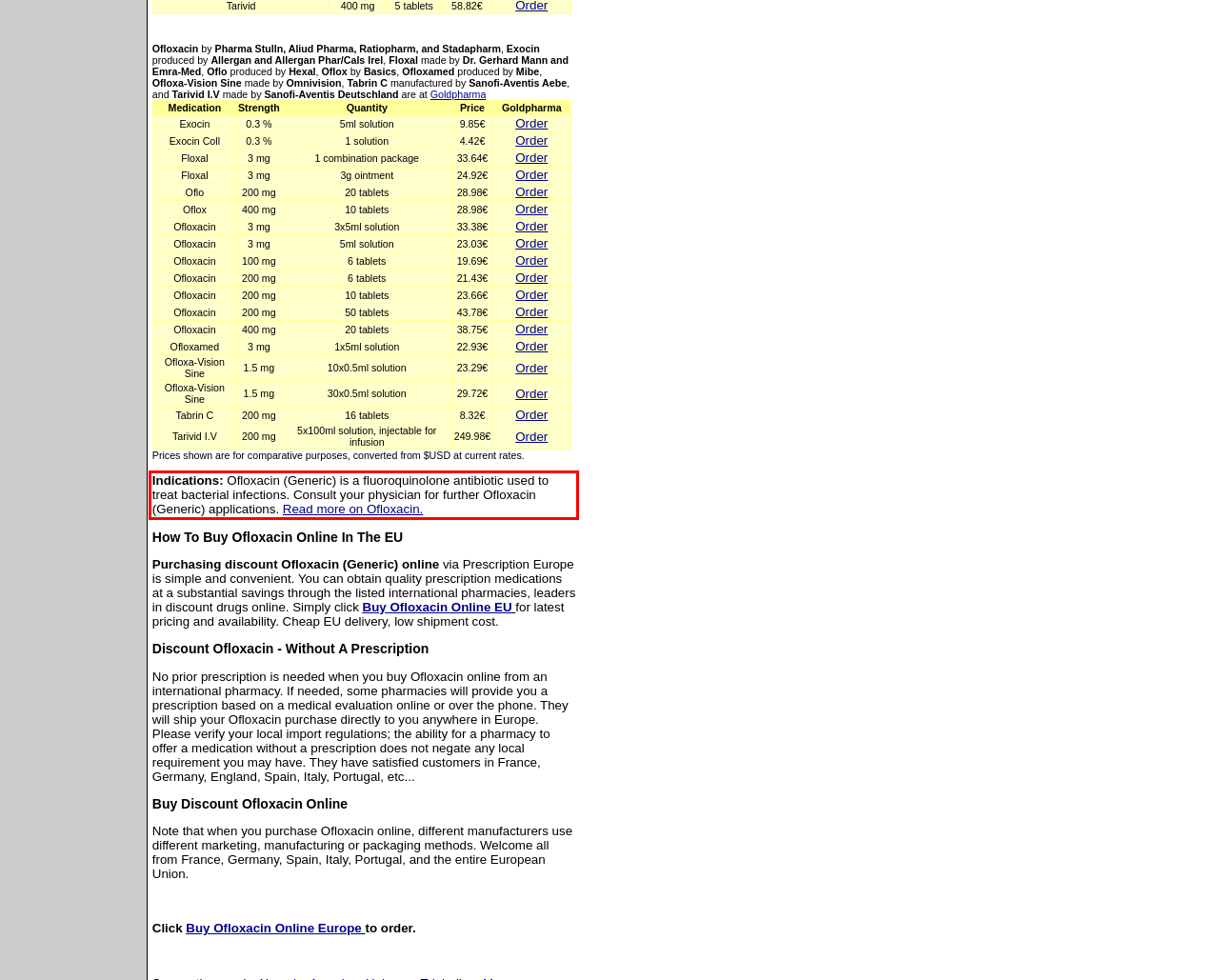Using the provided screenshot of a webpage, recognize and generate the text found within the red rectangle bounding box.

Indications: Ofloxacin (Generic) is a fluoroquinolone antibiotic used to treat bacterial infections. Consult your physician for further Ofloxacin (Generic) applications. Read more on Ofloxacin.